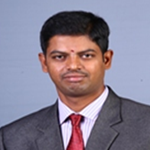Respond to the question with just a single word or phrase: 
When was the Computer Engineering program established?

1999